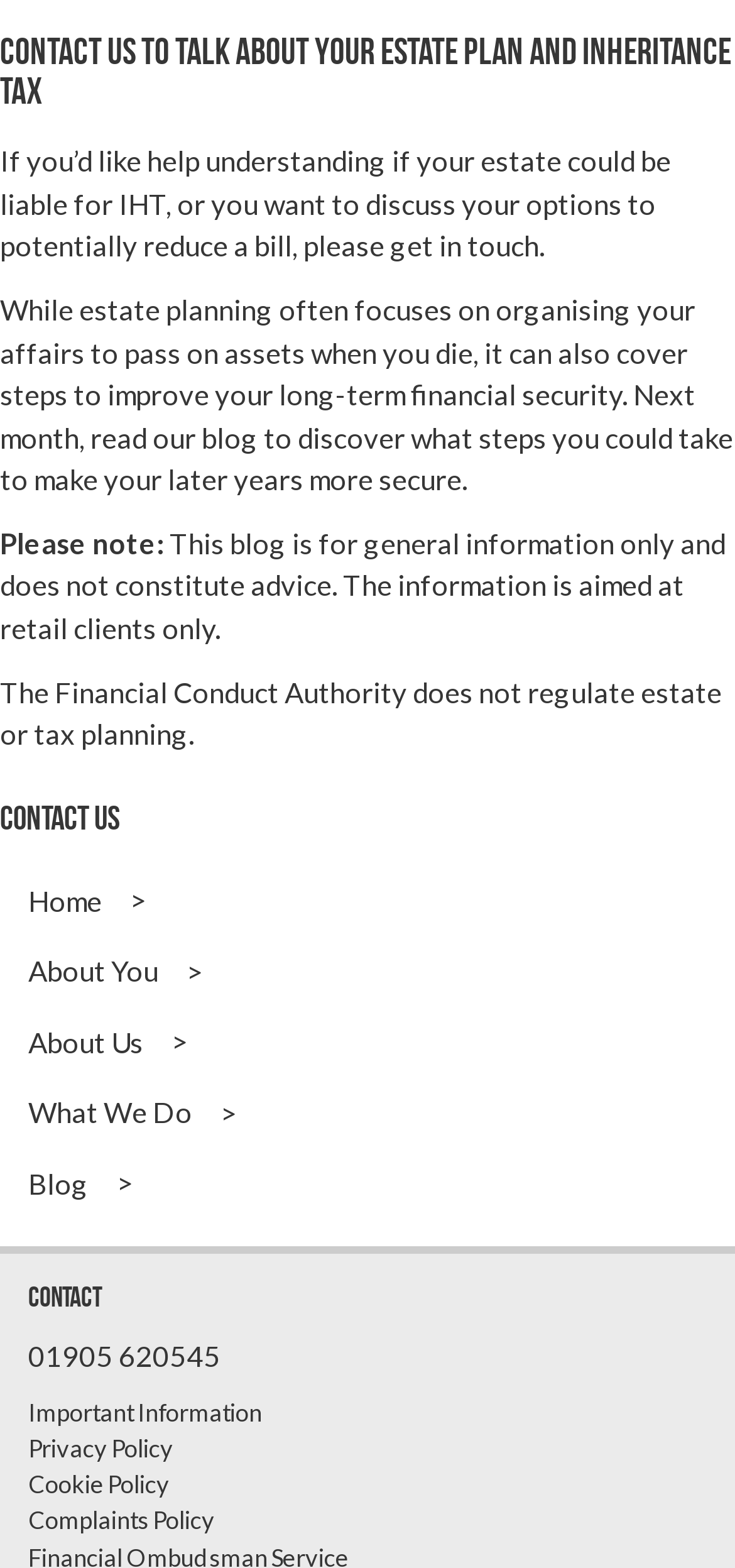From the webpage screenshot, predict the bounding box of the UI element that matches this description: "read our blog".

[0.123, 0.268, 0.351, 0.289]